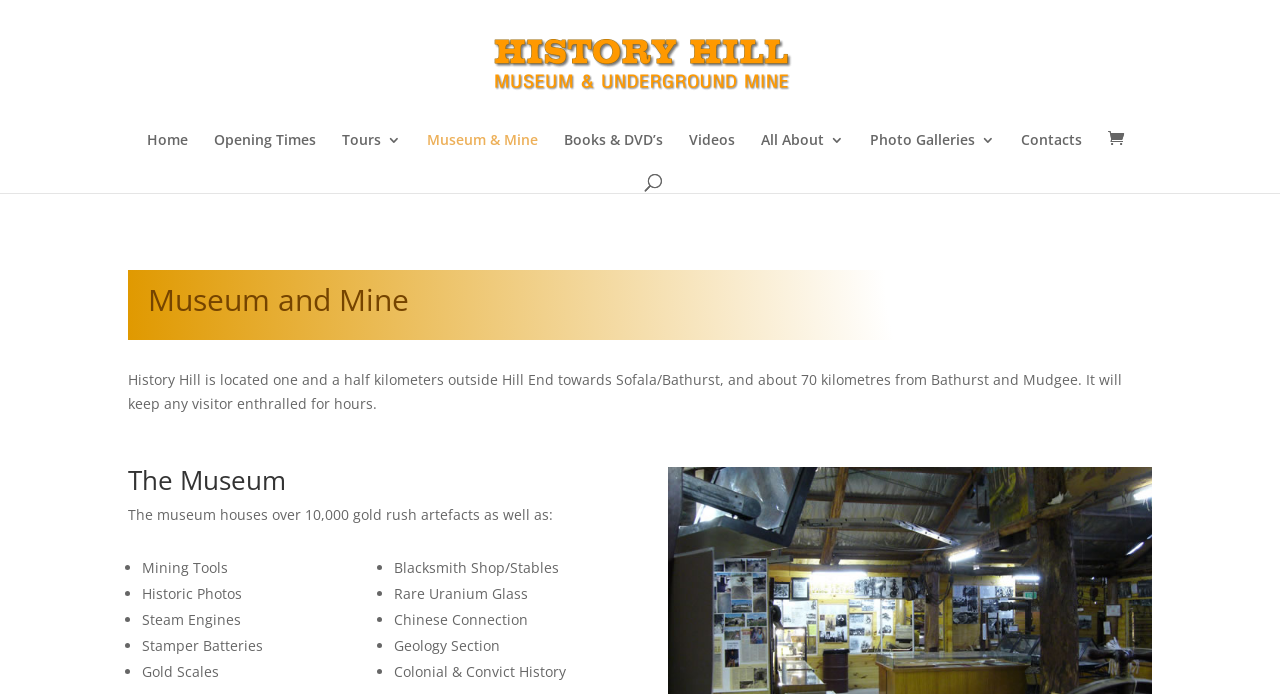Find the bounding box coordinates of the clickable area required to complete the following action: "Explore the 'Photo Galleries'".

[0.679, 0.192, 0.777, 0.245]